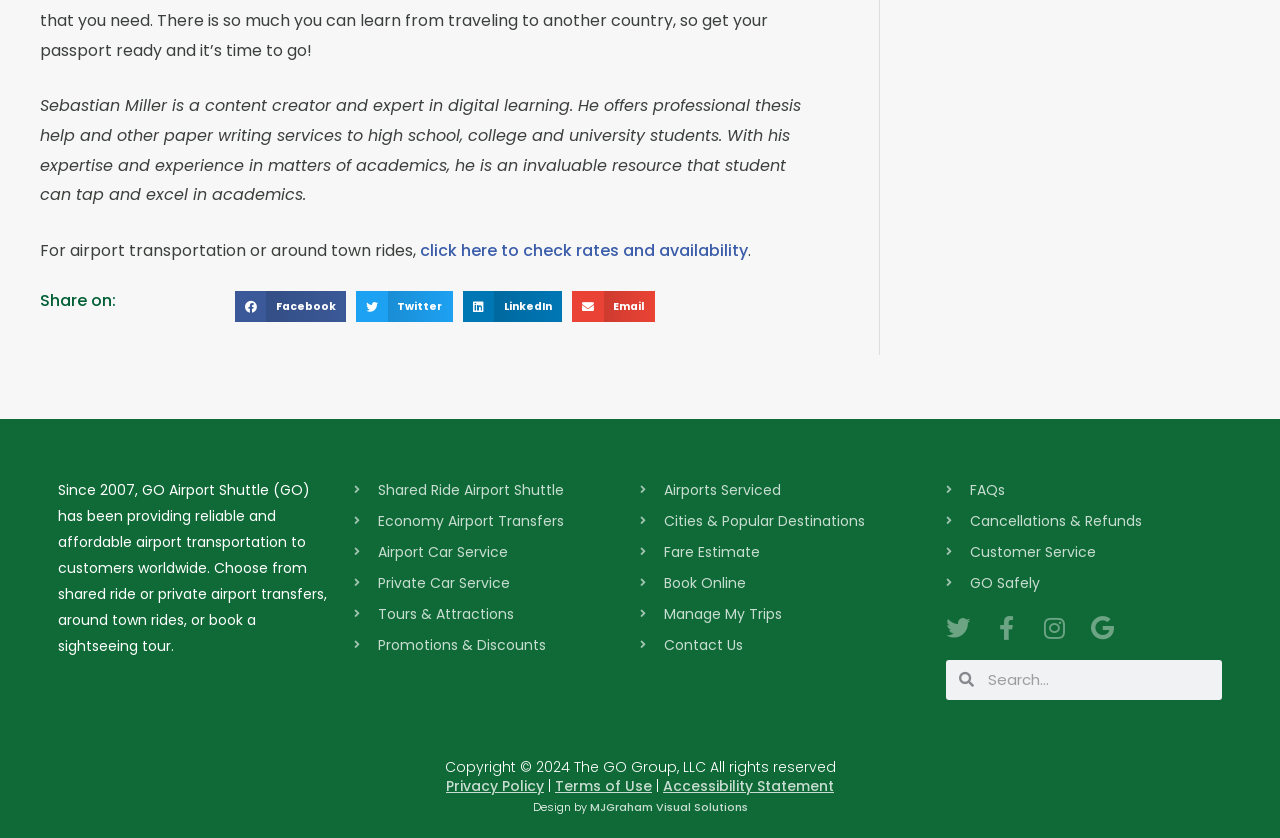How can I share this webpage on social media? Based on the screenshot, please respond with a single word or phrase.

Click on share buttons